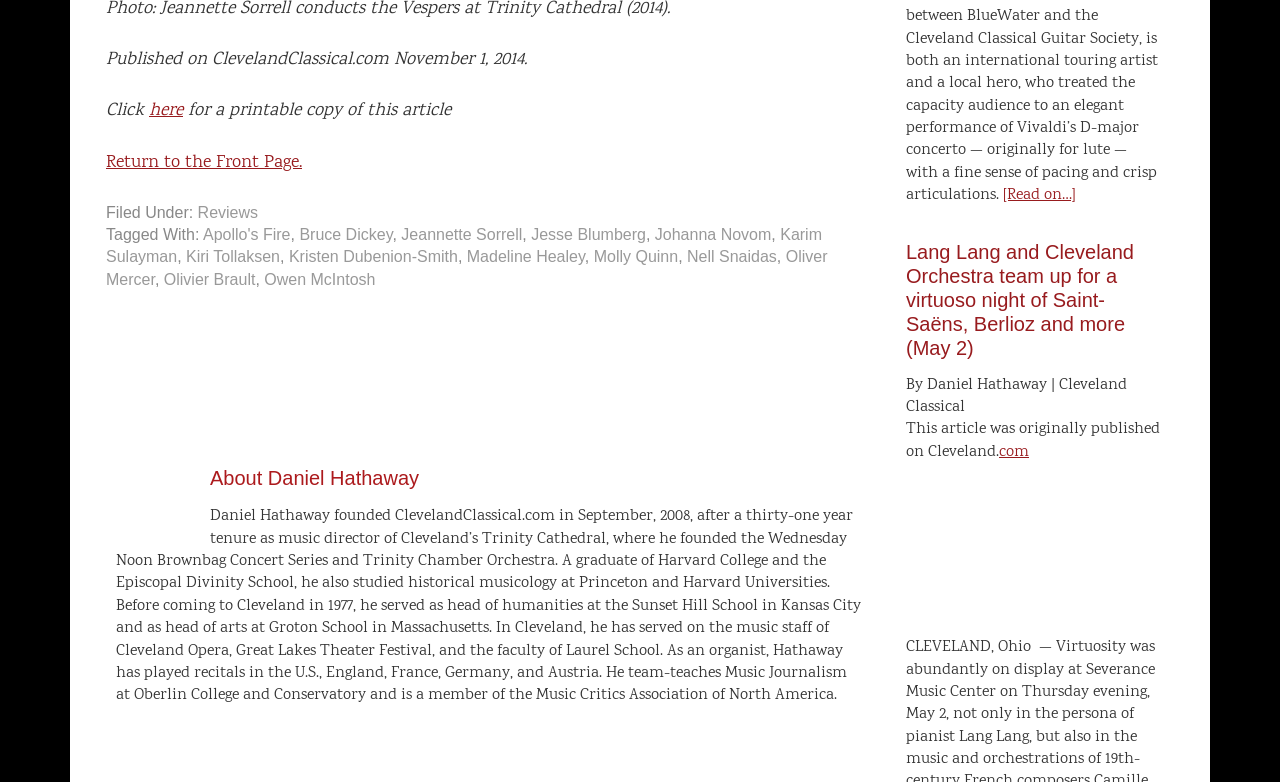Determine the bounding box coordinates of the section I need to click to execute the following instruction: "Click here for a printable copy of this article". Provide the coordinates as four float numbers between 0 and 1, i.e., [left, top, right, bottom].

[0.116, 0.126, 0.143, 0.159]